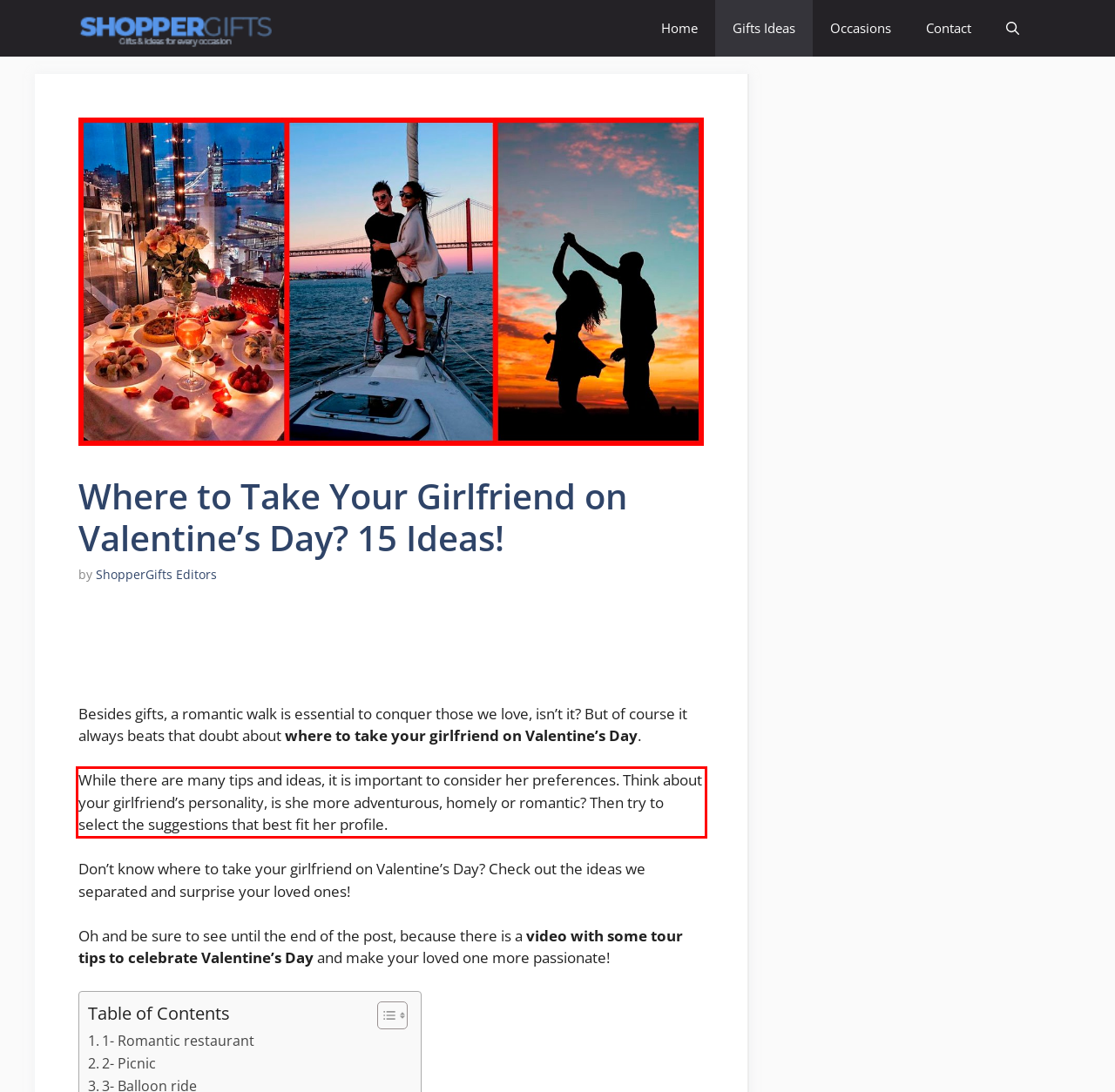Within the screenshot of the webpage, there is a red rectangle. Please recognize and generate the text content inside this red bounding box.

While there are many tips and ideas, it is important to consider her preferences. Think about your girlfriend’s personality, is she more adventurous, homely or romantic? Then try to select the suggestions that best fit her profile.